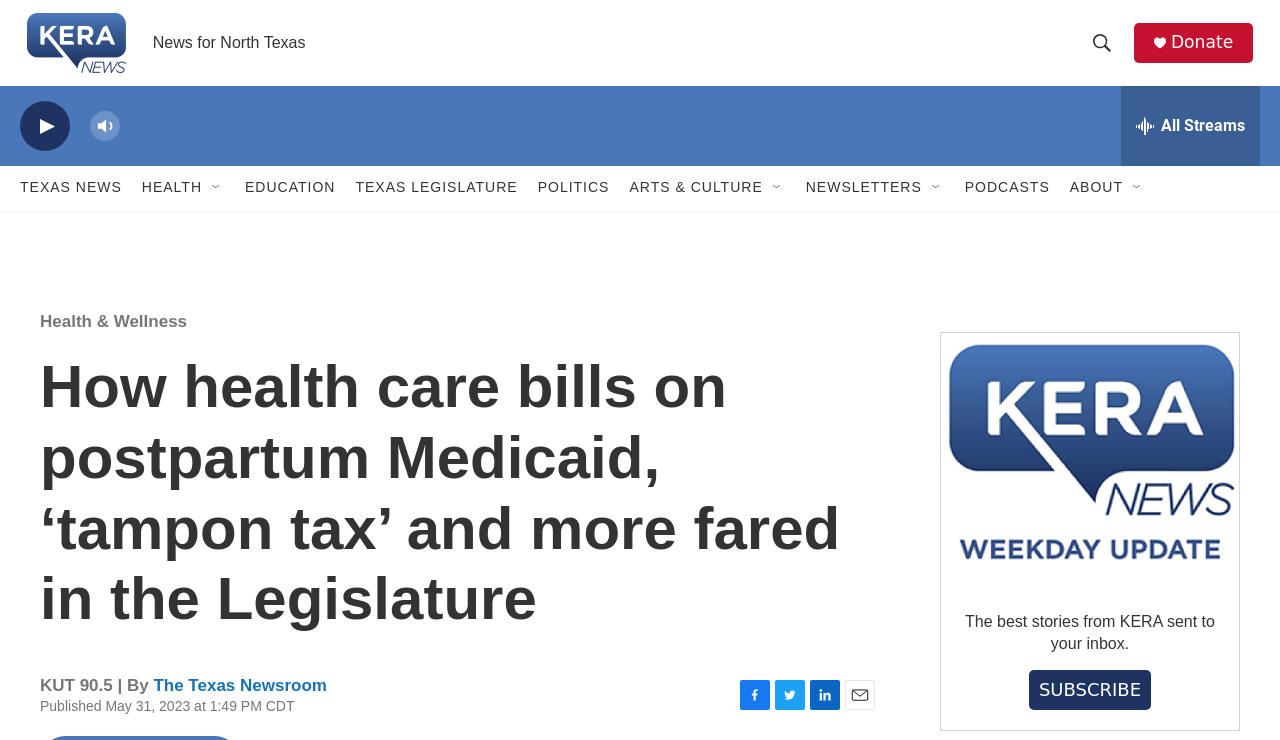Provide a comprehensive description of the webpage.

This webpage is from KERA News, a news website focused on North Texas. At the top left, there is a link to the home page, accompanied by a static text "News for North Texas". On the top right, there is a search bar with a button labeled "Show Search" and a donate button with an image. Below the search bar, there are several buttons and sliders, including a play button, a volume button, and a vertical slider.

The main navigation menu is located below the top section, with links to various categories such as "TEXAS NEWS", "HEALTH", "EDUCATION", "TEXAS LEGISLATURE", "POLITICS", "ARTS & CULTURE", "NEWSLETTERS", "PODCASTS", and "ABOUT". Each category has a button to open sub-navigation.

The main content of the webpage is an article titled "How health care bills on postpartum Medicaid, ‘tampon tax’ and more fared in the Legislature". The article is attributed to "KUT 90.5 | By The Texas Newsroom" and was published on May 31, 2023. The article discusses legislation related to nursing workforce retention and insurance companies denying claims for hearing aids based solely on cost.

At the bottom of the webpage, there are social media links to Facebook, Twitter, LinkedIn, and Email, as well as a link to subscribe to a newsletter with a brief description "The best stories from KERA sent to your inbox."